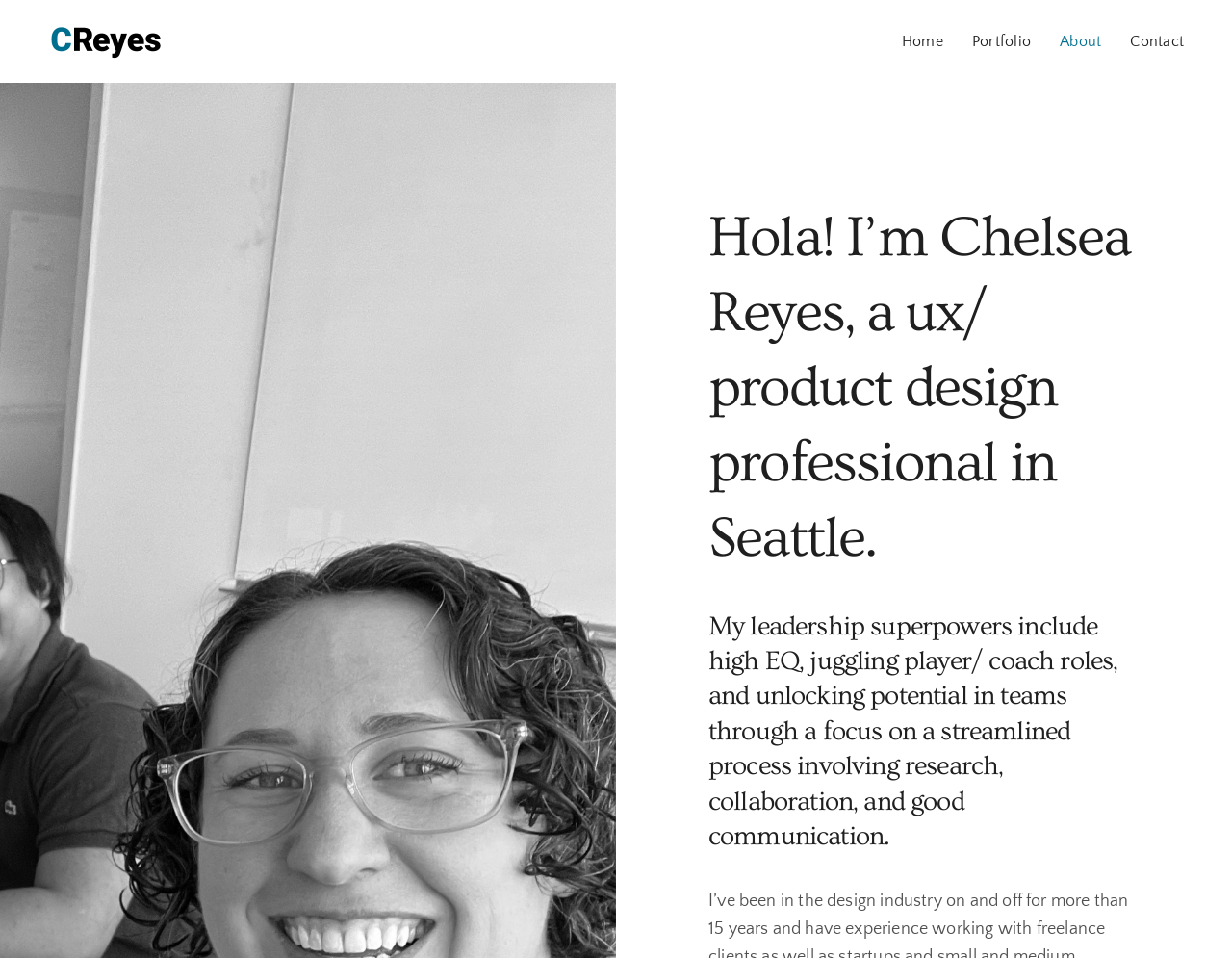What is the role Chelsea Reyes juggles?
Respond with a short answer, either a single word or a phrase, based on the image.

player/coach